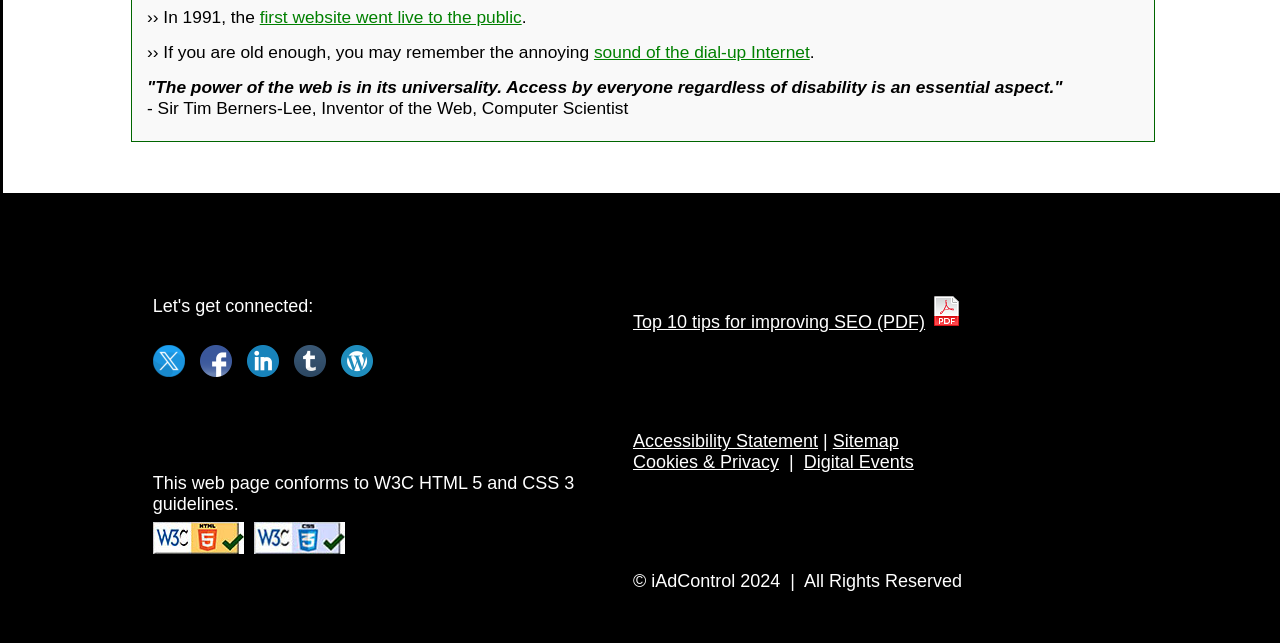Please provide a detailed answer to the question below based on the screenshot: 
What are the two validation logos shown on the webpage?

I looked at the bottom of the webpage and found two validation logos, one for HTML 5 and one for CSS 3. These logos indicate that the webpage conforms to W3C HTML 5 and CSS 3 guidelines.